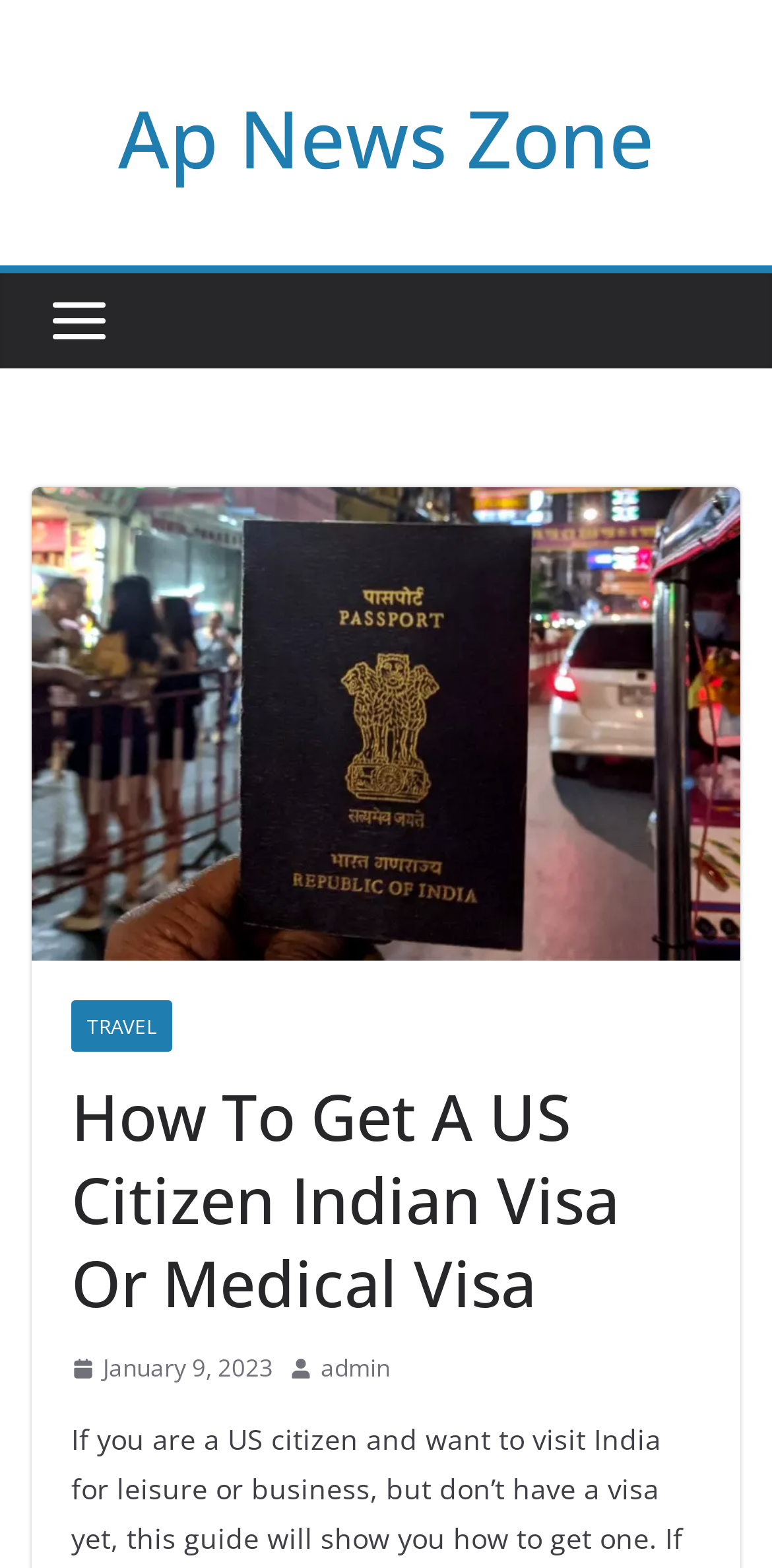Please identify the webpage's heading and generate its text content.

How To Get A US Citizen Indian Visa Or Medical Visa